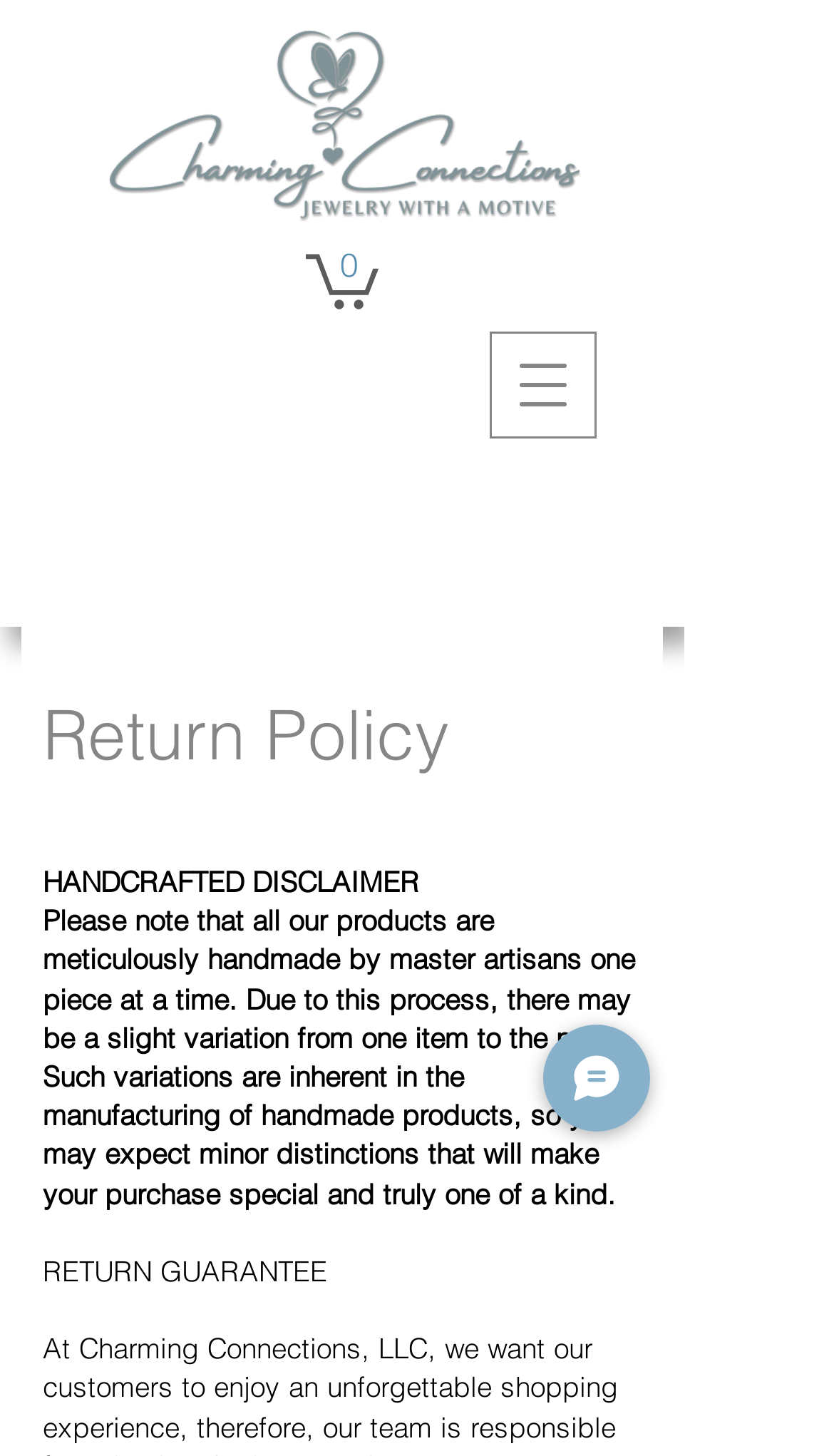What type of products does the store sell?
Please answer the question with as much detail and depth as you can.

I can infer that the store sells jewelry because there is a link to 'mind mood altering jewelry' on the webpage, which suggests that the store offers jewelry products with specific properties or benefits.